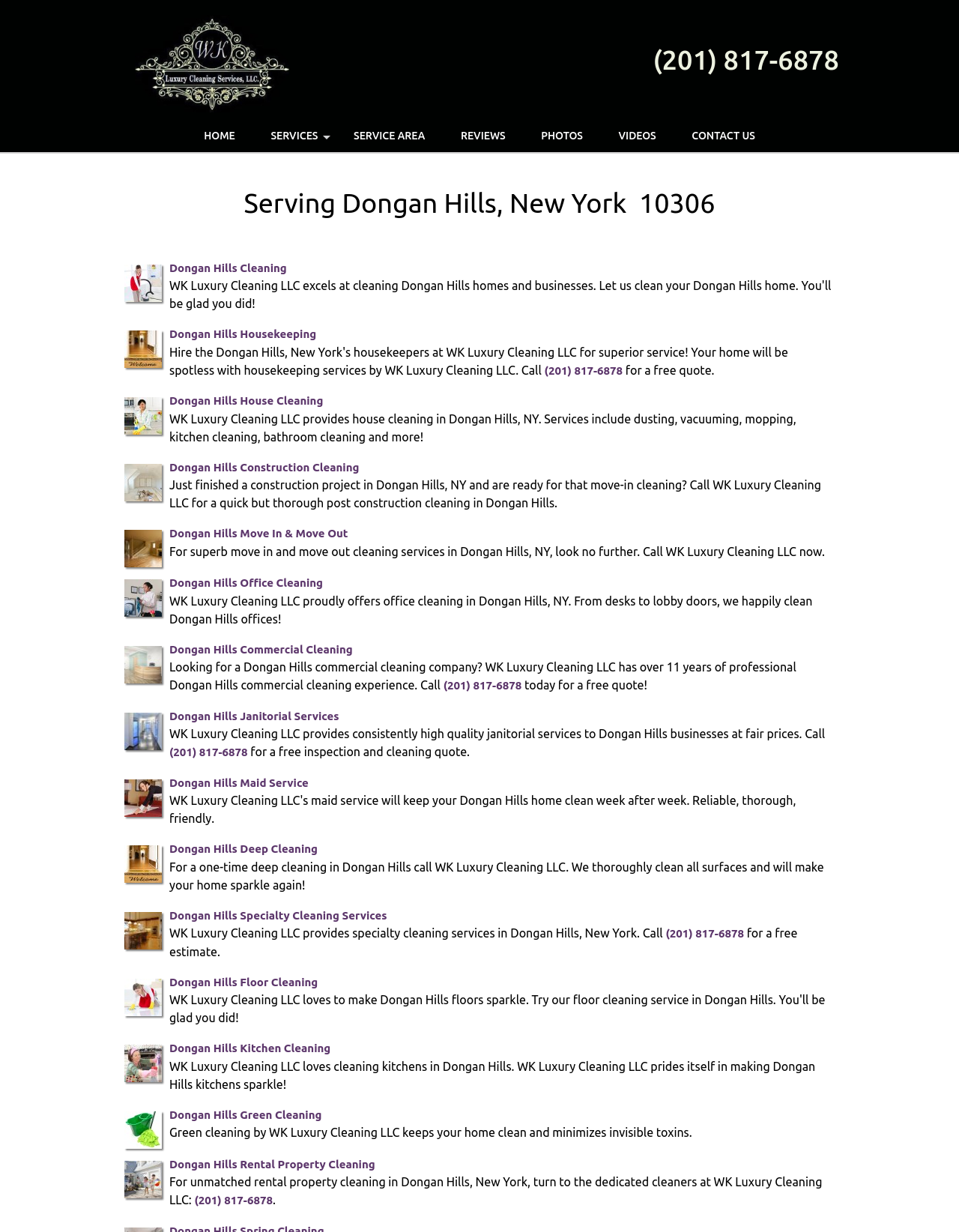Identify the bounding box coordinates for the element that needs to be clicked to fulfill this instruction: "Learn about Dongan Hills House Cleaning". Provide the coordinates in the format of four float numbers between 0 and 1: [left, top, right, bottom].

[0.177, 0.32, 0.337, 0.33]